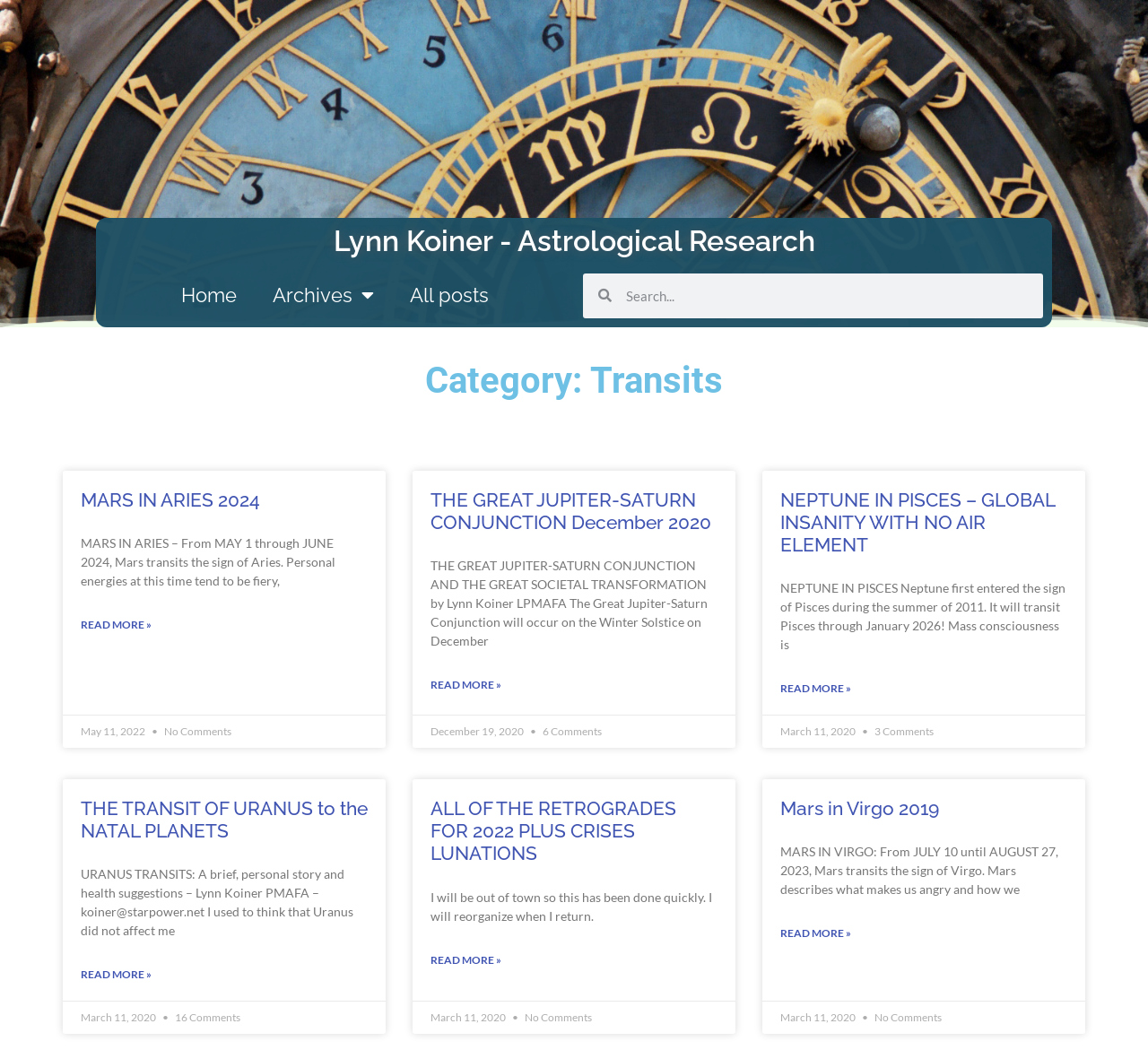For the element described, predict the bounding box coordinates as (top-left x, top-left y, bottom-right x, bottom-right y). All values should be between 0 and 1. Element description: Mars in Virgo 2019

[0.68, 0.759, 0.818, 0.78]